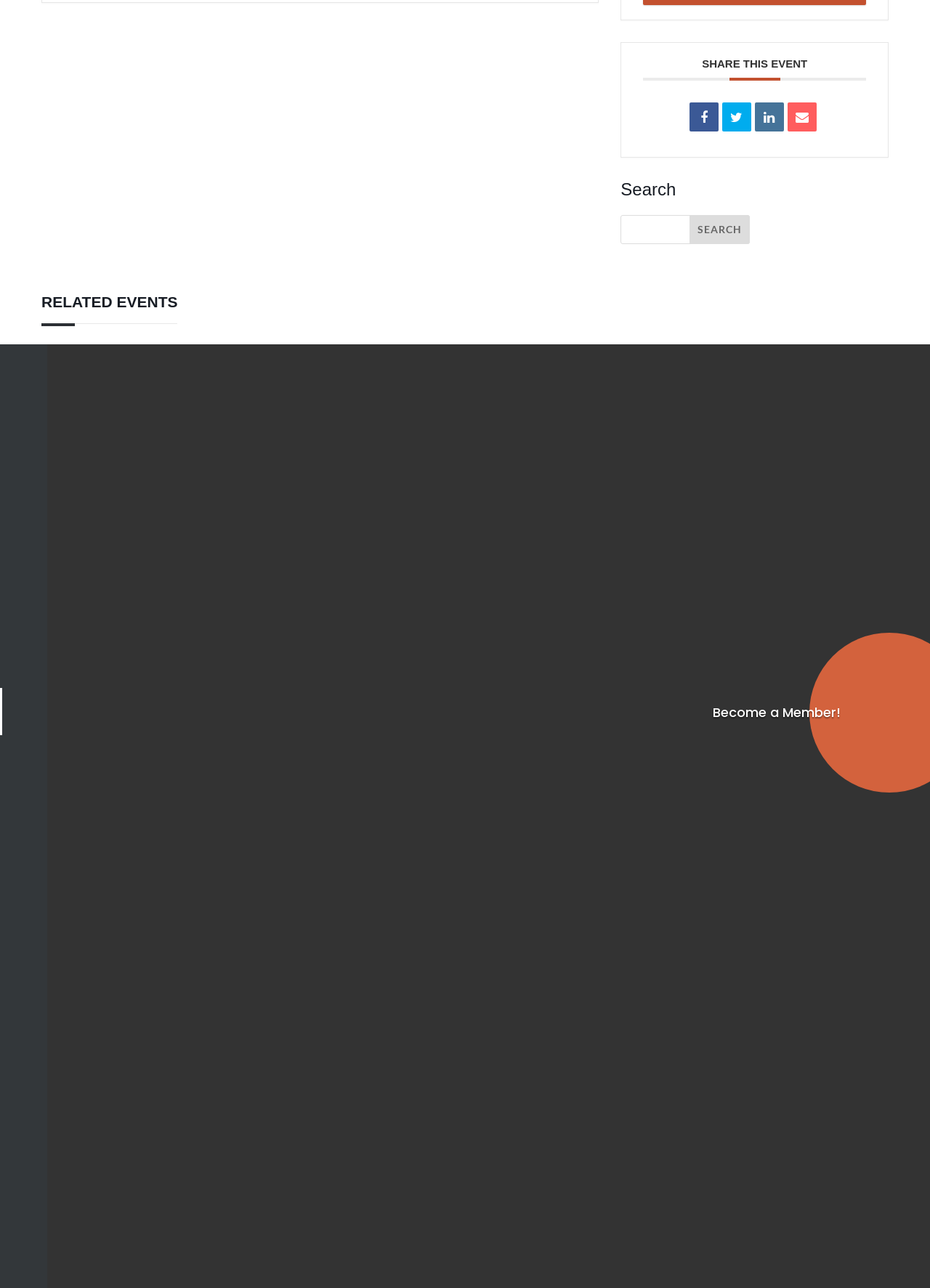Provide a thorough and detailed response to the question by examining the image: 
What is the address of the organization?

I found the address of the organization at the bottom of the webpage, which is '1500 Walnut St # 1107 | Philadelphia, PA 19102 |'.